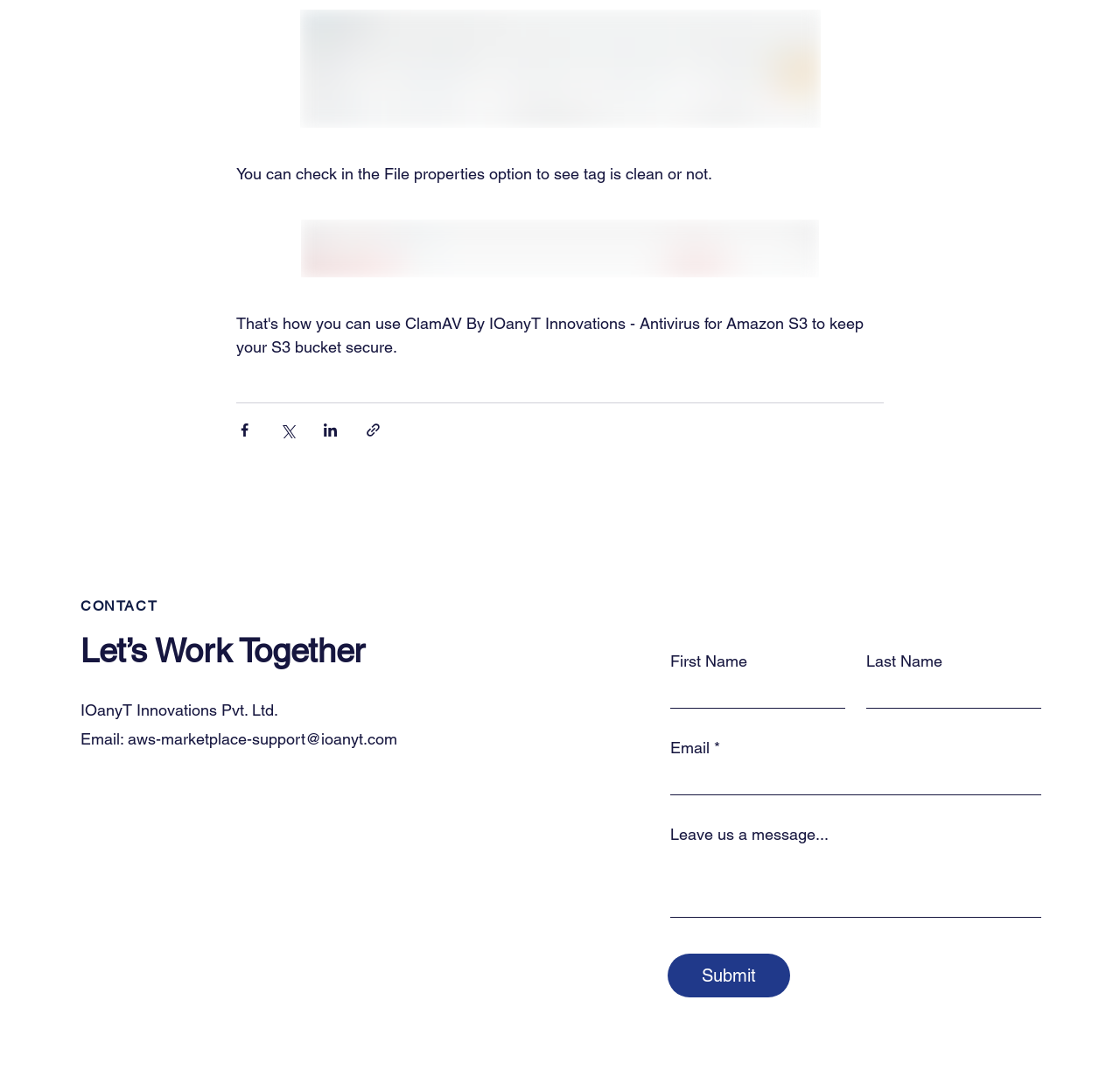Use the details in the image to answer the question thoroughly: 
What is the purpose of the textboxes in the 'CONTACT' section?

The textboxes in the 'CONTACT' section, labeled as 'First Name', 'Last Name', 'Email', and 'Leave us a message...', are used to input contact information of the user who wants to get in touch with the company. This is evident from the labels and the required field indicator (*) associated with the 'Email' textbox.